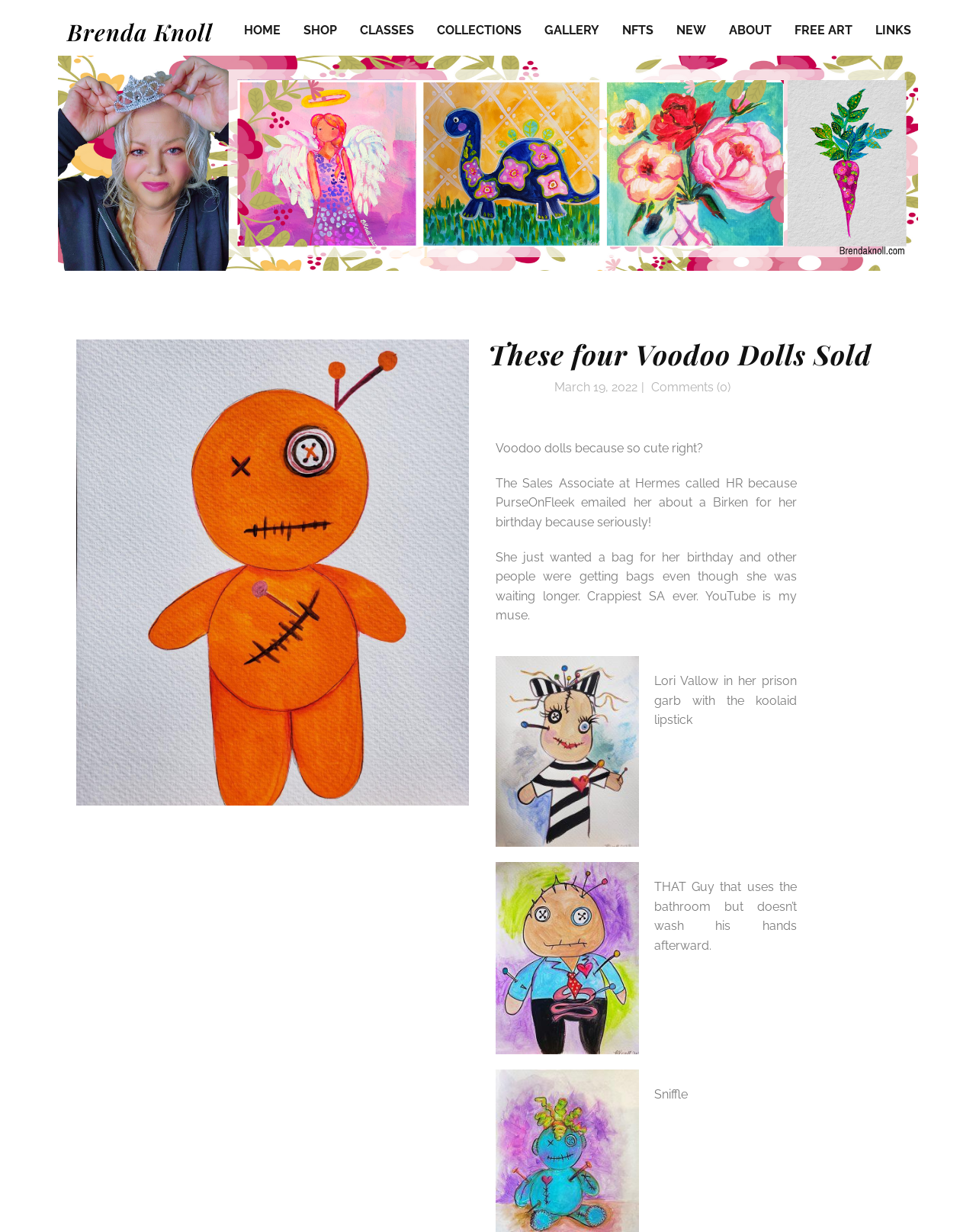What is the last sentence on the webpage?
Observe the image and answer the question with a one-word or short phrase response.

Sniffle